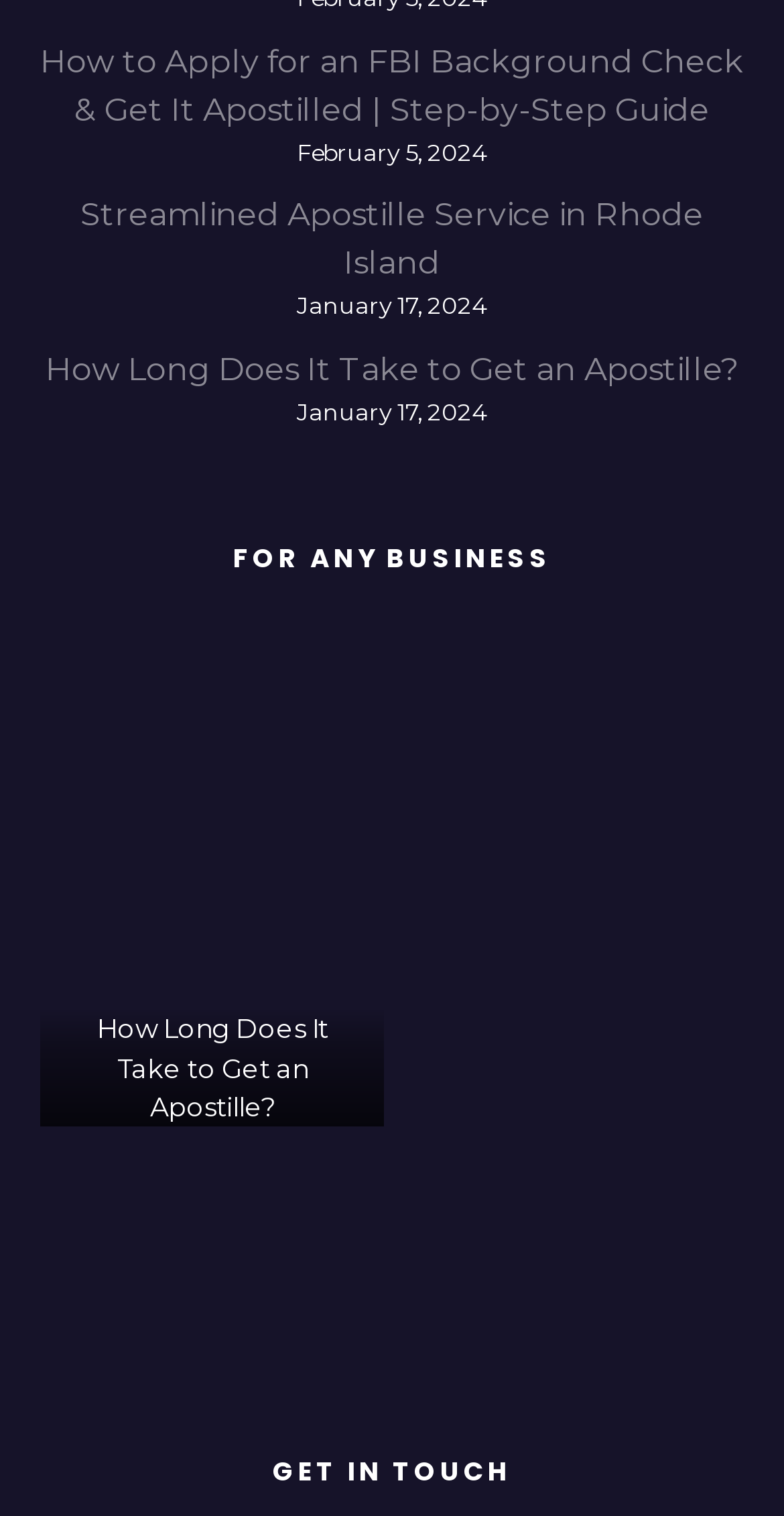What is the last section of the webpage?
Please respond to the question with a detailed and thorough explanation.

The last section of the webpage is 'GET IN TOUCH', which is a heading element with ID 141. This section is located at the bottom of the webpage and is likely to contain contact information or a form for visitors to get in touch with the business.